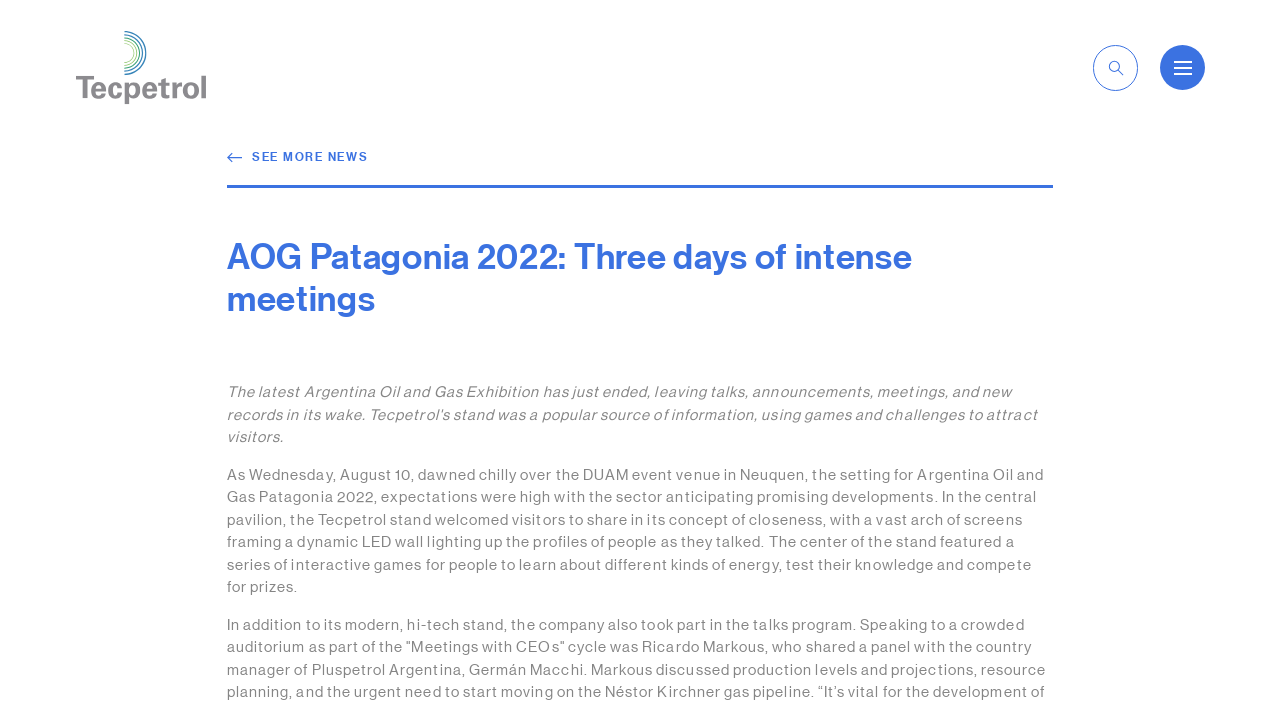Answer the question with a single word or phrase: 
What is the purpose of the Tecpetrol stand?

To share concept of closeness